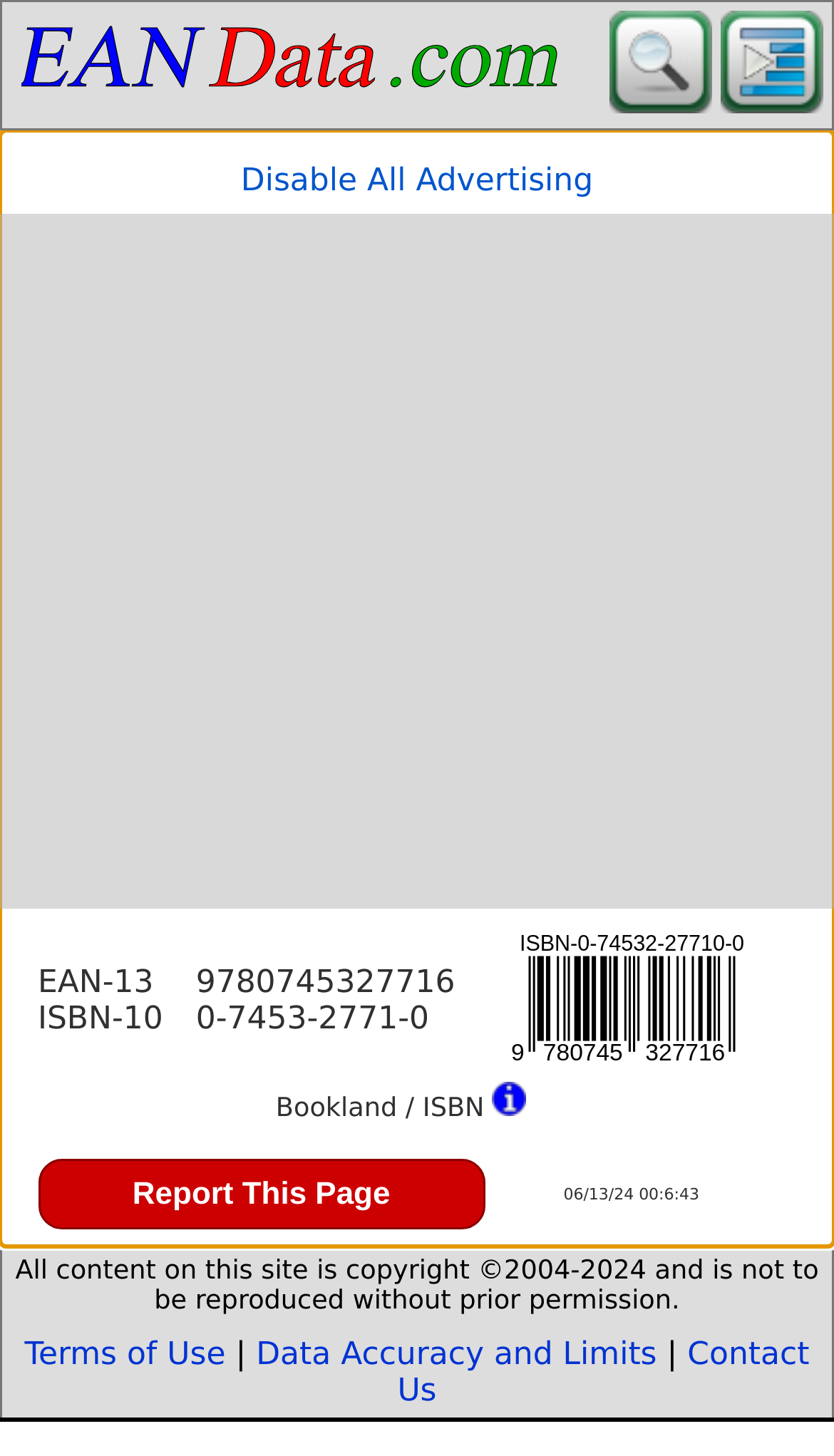Give an extensive and precise description of the webpage.

This webpage appears to be a product information page for a book titled "The Umma and the Dawla: The Nation-State and the Arab Middle East". At the top of the page, there are three links: "EAN, UPC, ISBN, GTIN data, barcodes, lookups", "Search", and "Menu", each accompanied by an image. 

Below these links, there is a section that displays product information, including the book's title, language, category, and short description. This section also includes a "Buy on Amazon" button with an Amazon logo, as well as a Google search button. 

On the left side of this section, there is an advertisement iframe. Below the product information section, there is a table that displays more detailed information about the book, including its EAN-13 barcode, ISBN-10, and publication details.

At the bottom of the page, there are several links, including "Terms of Use", "Data Accuracy and Limits", and "Contact Us", as well as a copyright notice that states that all content on the site is copyrighted and cannot be reproduced without permission.